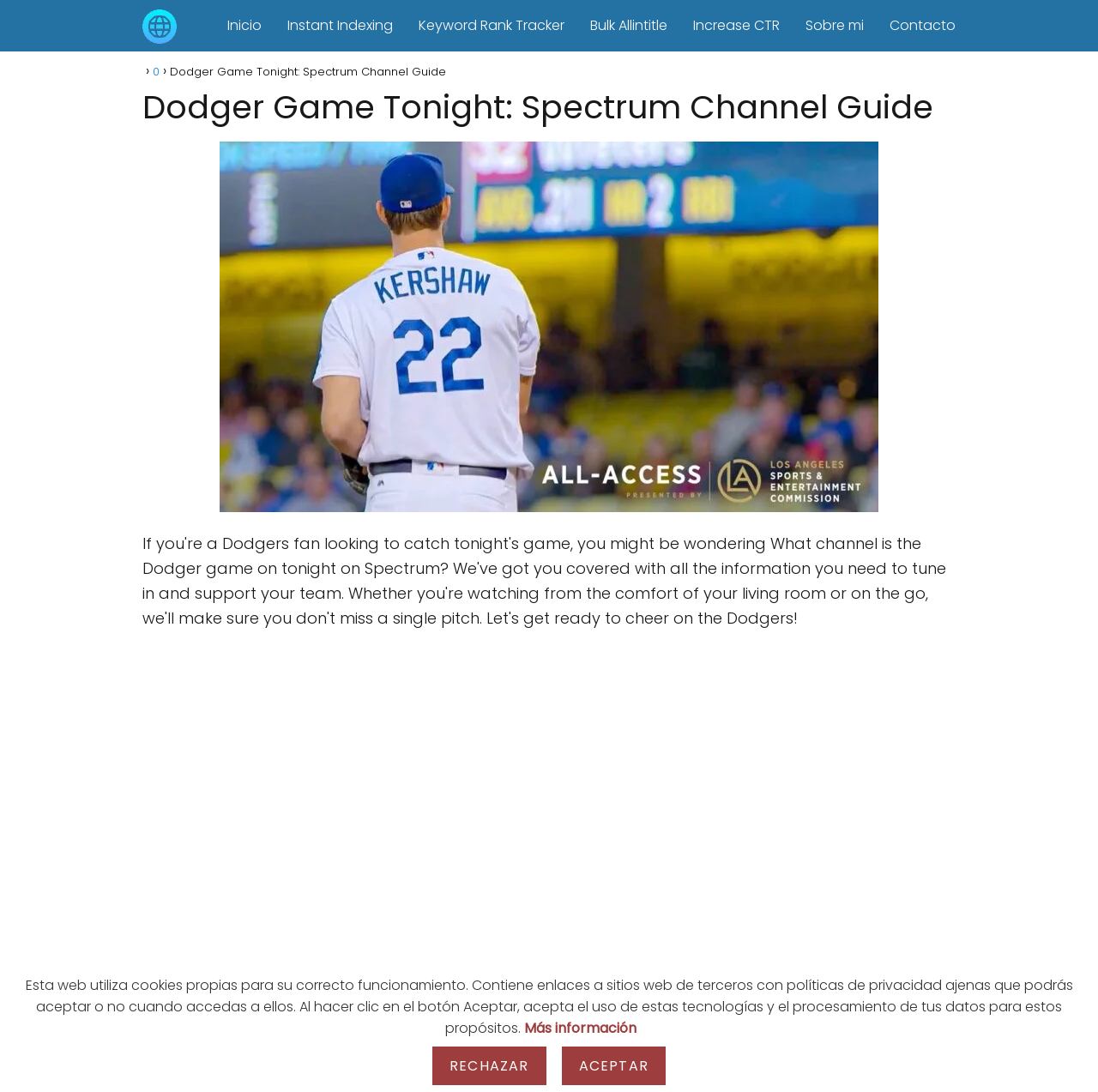Predict the bounding box of the UI element based on the description: "Bulk Allintitle". The coordinates should be four float numbers between 0 and 1, formatted as [left, top, right, bottom].

[0.538, 0.014, 0.608, 0.032]